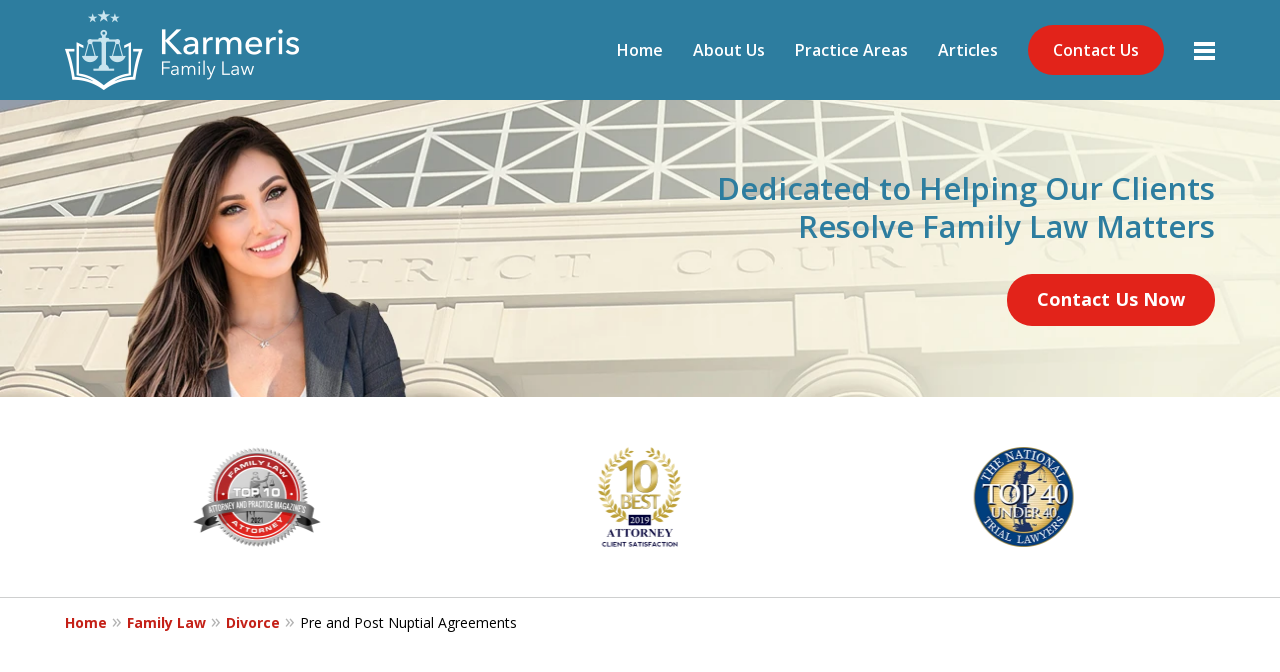Please use the details from the image to answer the following question comprehensively:
What is the phone number to call?

I found the answer by recalling the meta description, which mentions the phone number to call for Karmeris Family Law.